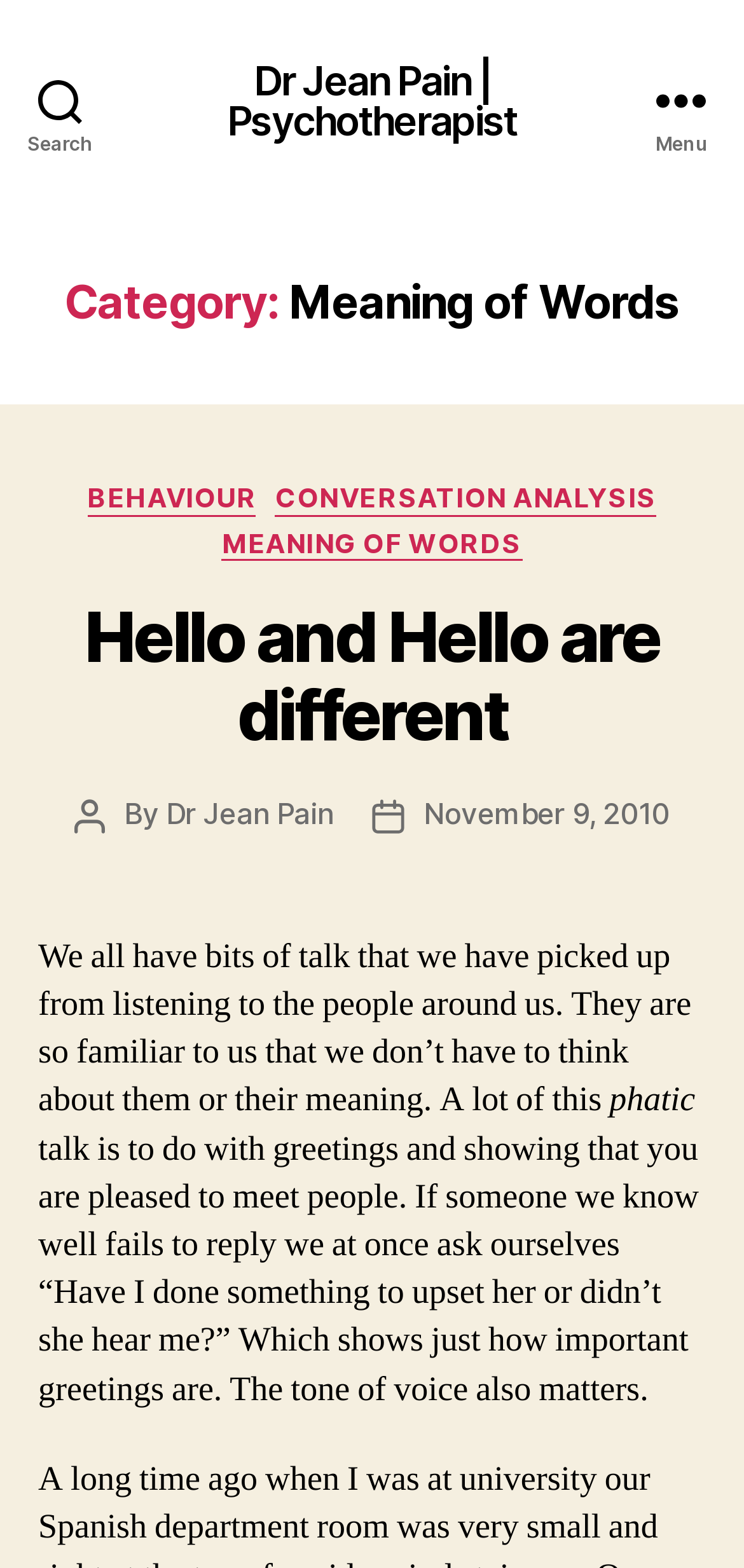What is the text of the webpage's headline?

Category: Meaning of Words